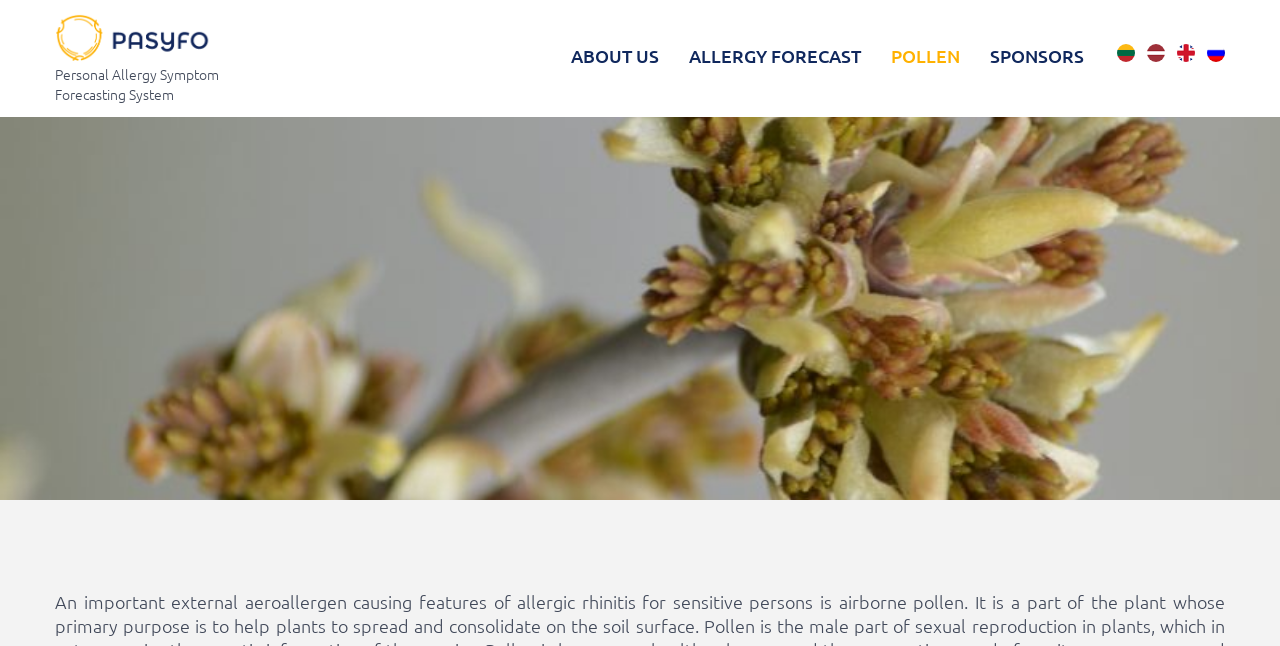Can you find the bounding box coordinates of the area I should click to execute the following instruction: "switch to english language"?

[0.92, 0.068, 0.934, 0.096]